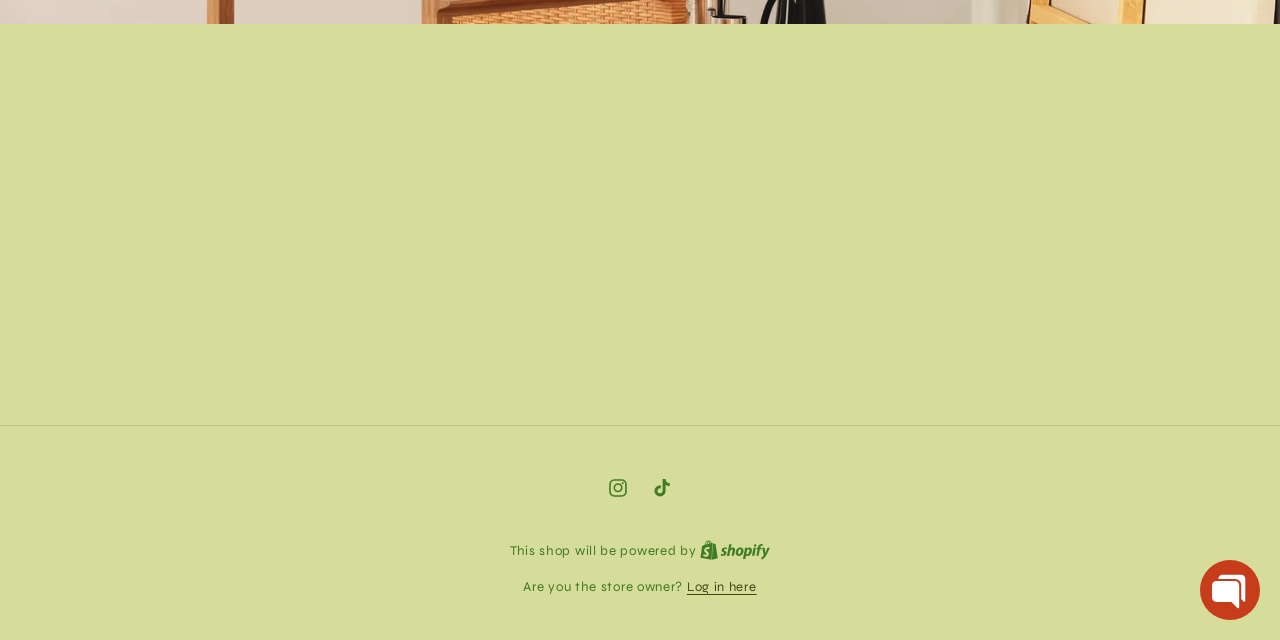Calculate the bounding box coordinates for the UI element based on the following description: "home redesign". Ensure the coordinates are four float numbers between 0 and 1, i.e., [left, top, right, bottom].

None